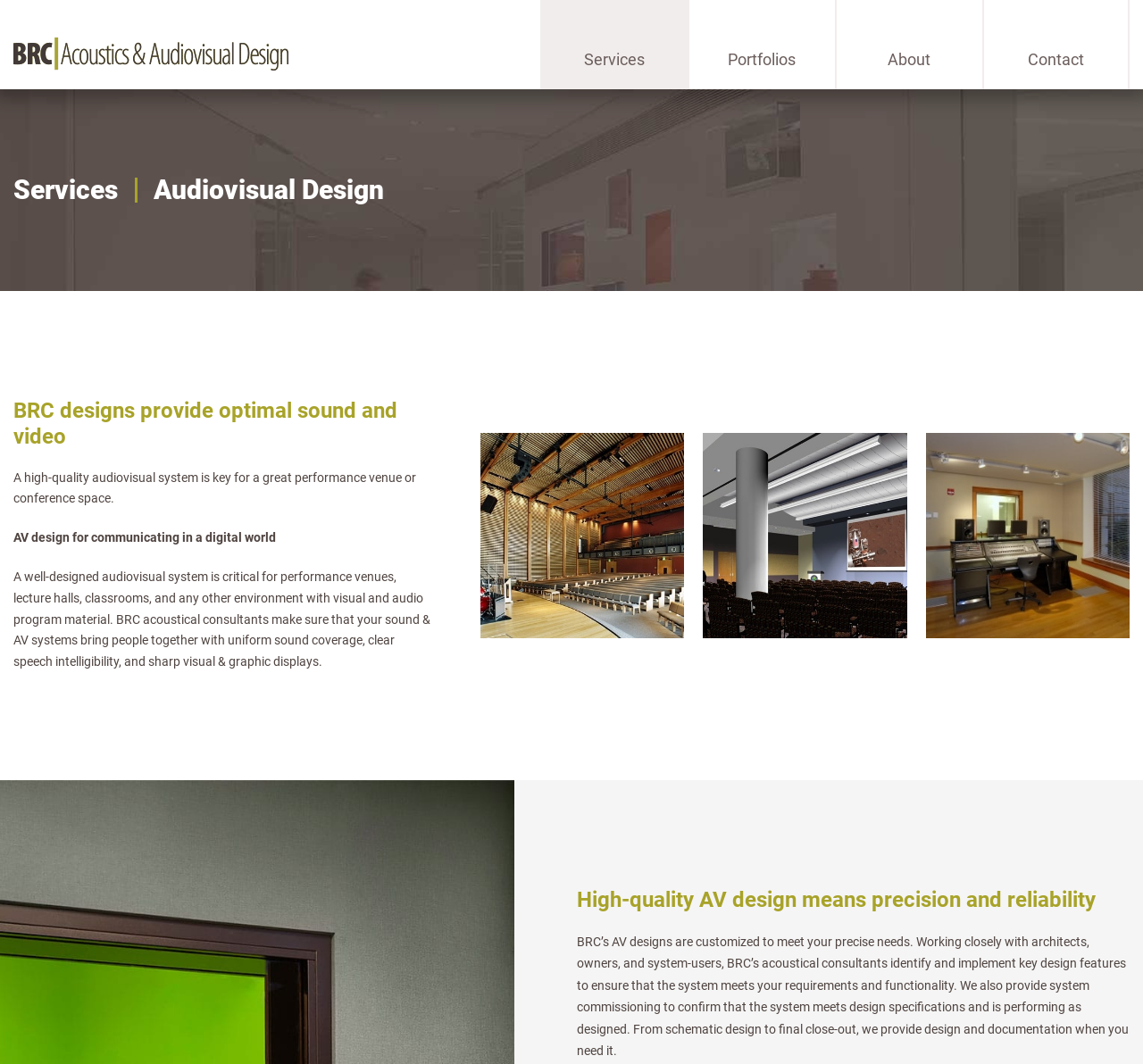Find the bounding box coordinates for the area you need to click to carry out the instruction: "Explore the portfolios". The coordinates should be four float numbers between 0 and 1, indicated as [left, top, right, bottom].

[0.602, 0.0, 0.73, 0.084]